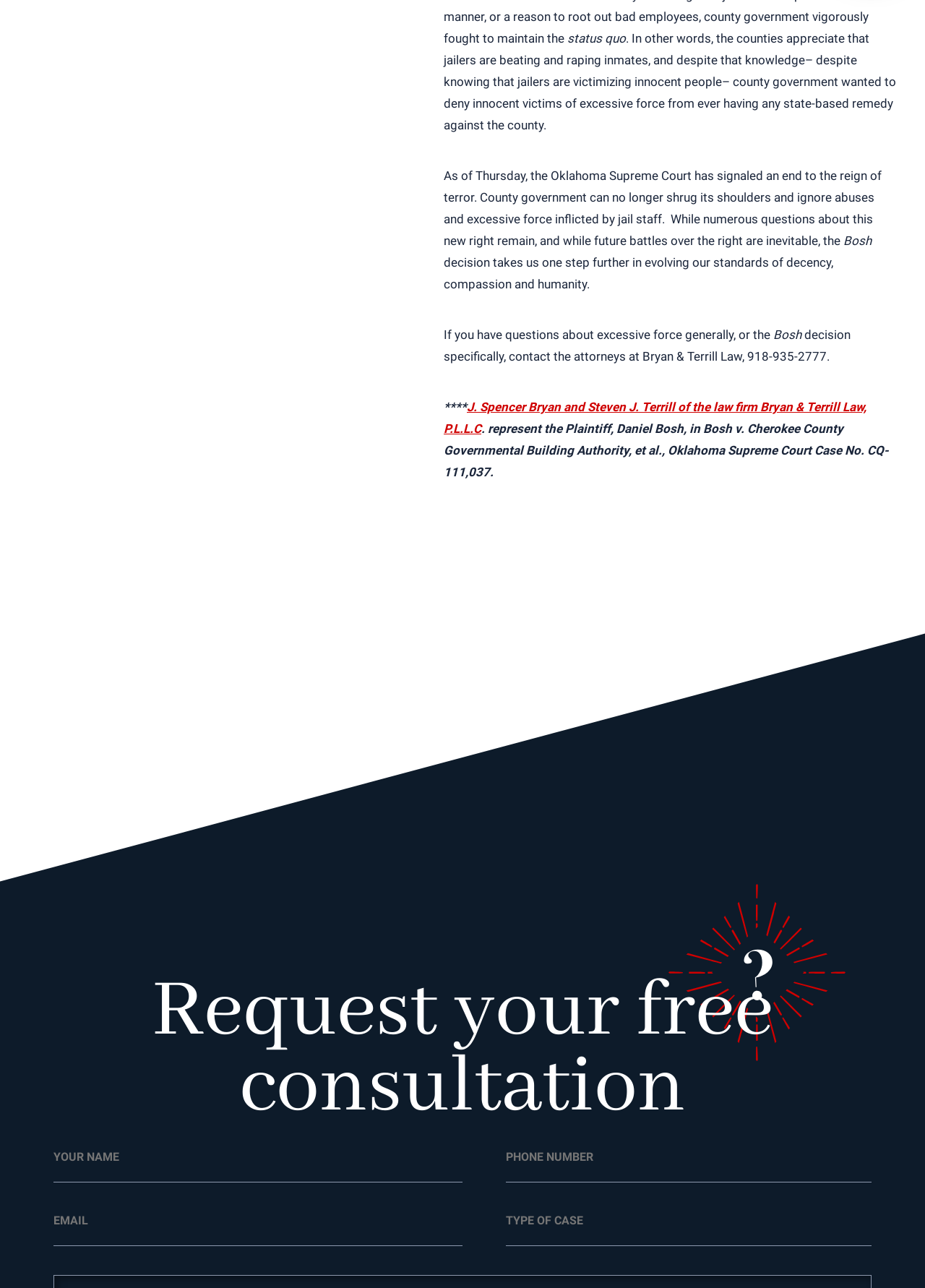Please pinpoint the bounding box coordinates for the region I should click to adhere to this instruction: "Click the 'JAILS AND PRISONS' link".

[0.101, 0.226, 0.348, 0.268]